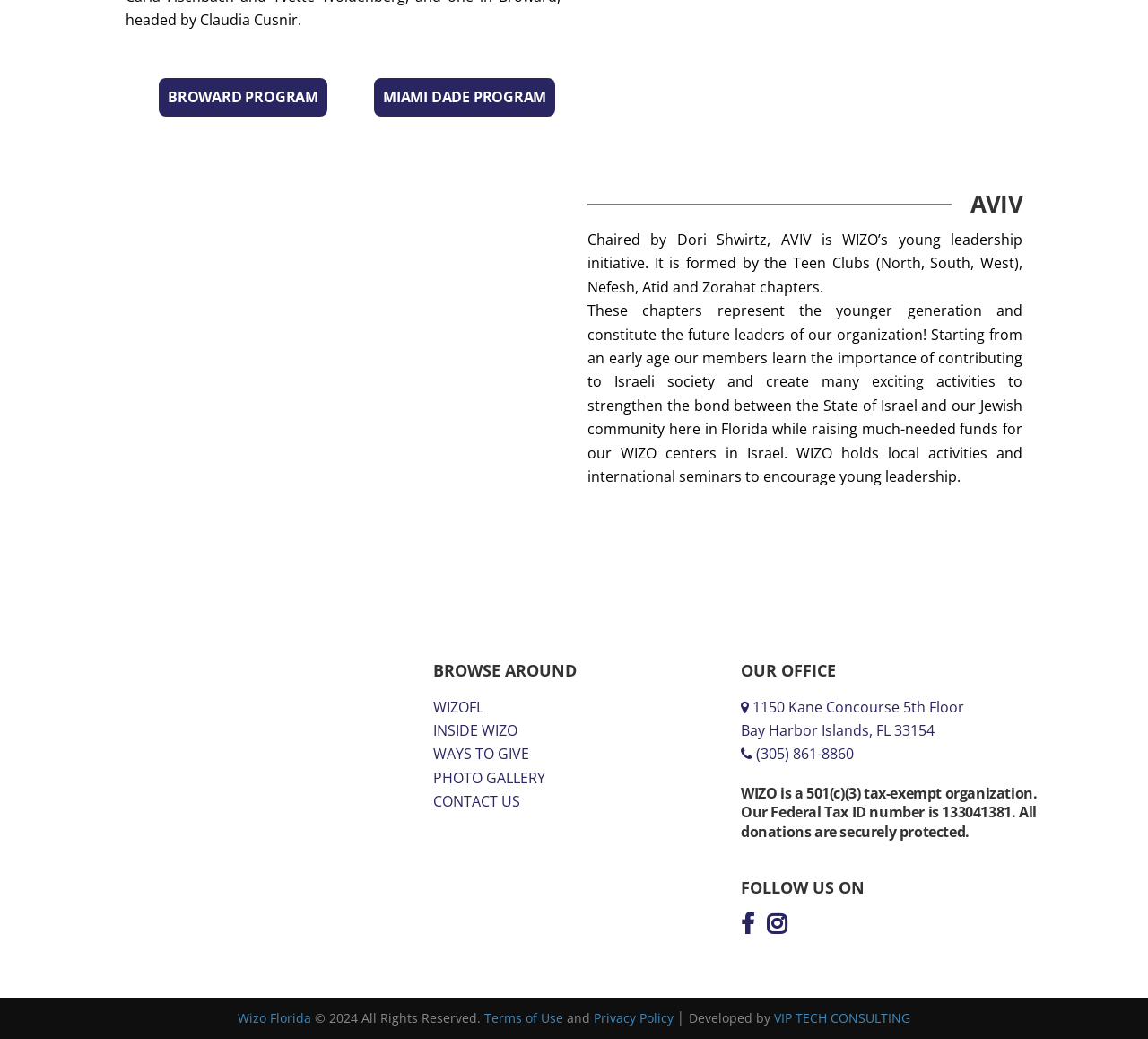Give a concise answer using one word or a phrase to the following question:
What is the name of the program mentioned at the top of the webpage?

BROWARD PROGRAM